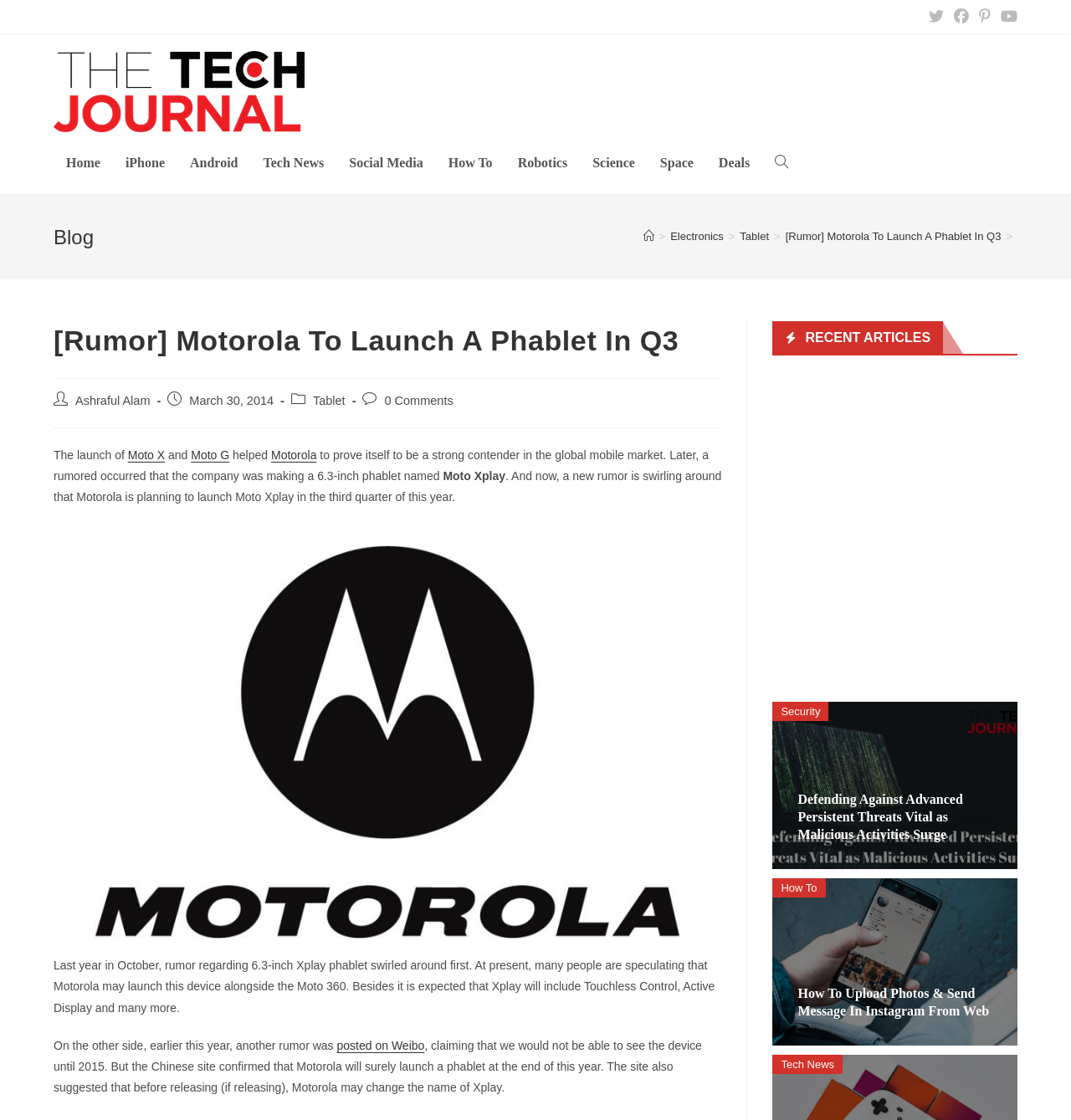Identify the bounding box coordinates of the clickable region necessary to fulfill the following instruction: "Go to Home page". The bounding box coordinates should be four float numbers between 0 and 1, i.e., [left, top, right, bottom].

[0.05, 0.118, 0.105, 0.173]